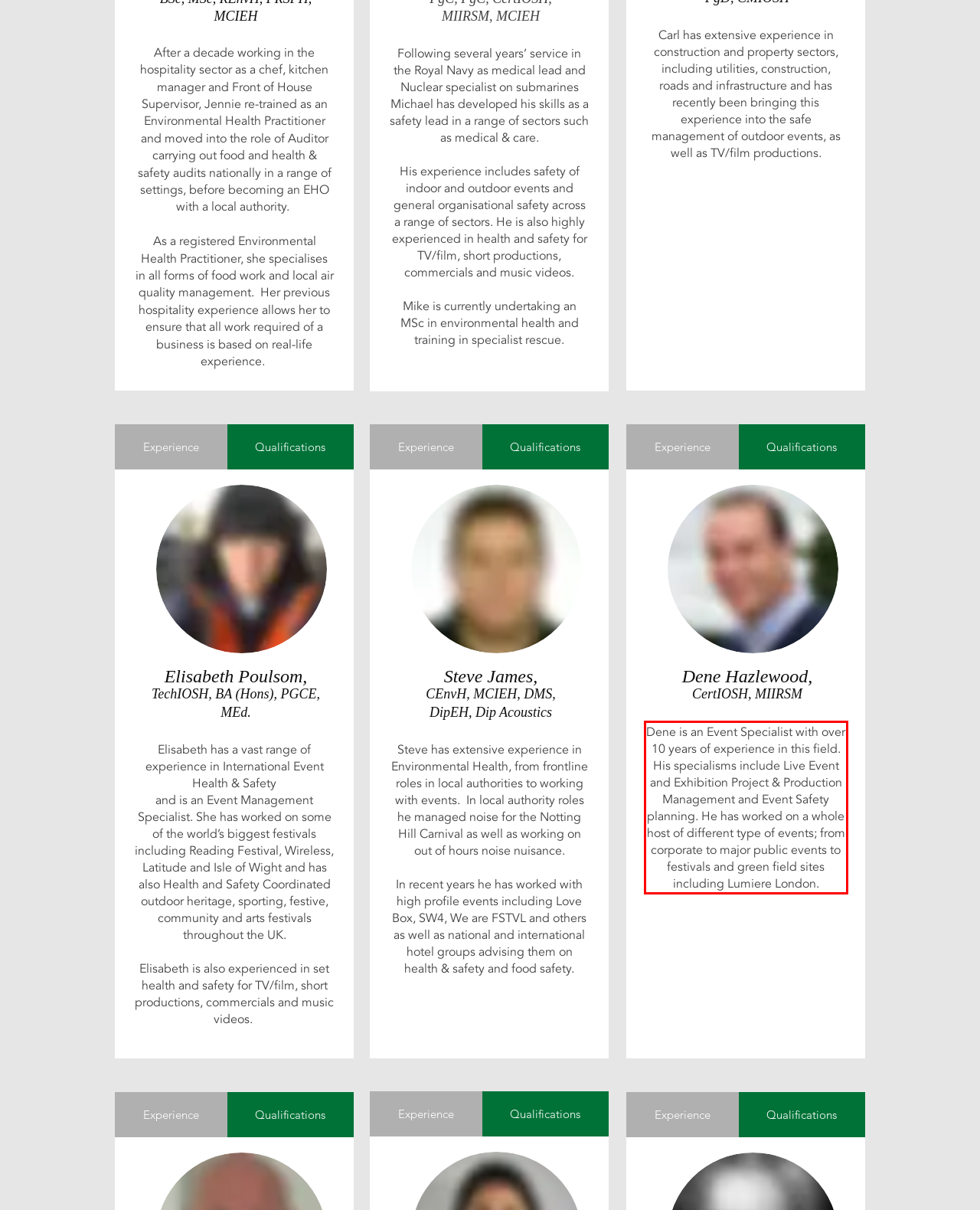Within the screenshot of the webpage, there is a red rectangle. Please recognize and generate the text content inside this red bounding box.

Dene is an Event Specialist with over 10 years of experience in this field. His specialisms include Live Event and Exhibition Project & Production Management and Event Safety planning. He has worked on a whole host of different type of events; from corporate to major public events to festivals and green field sites including Lumiere London.